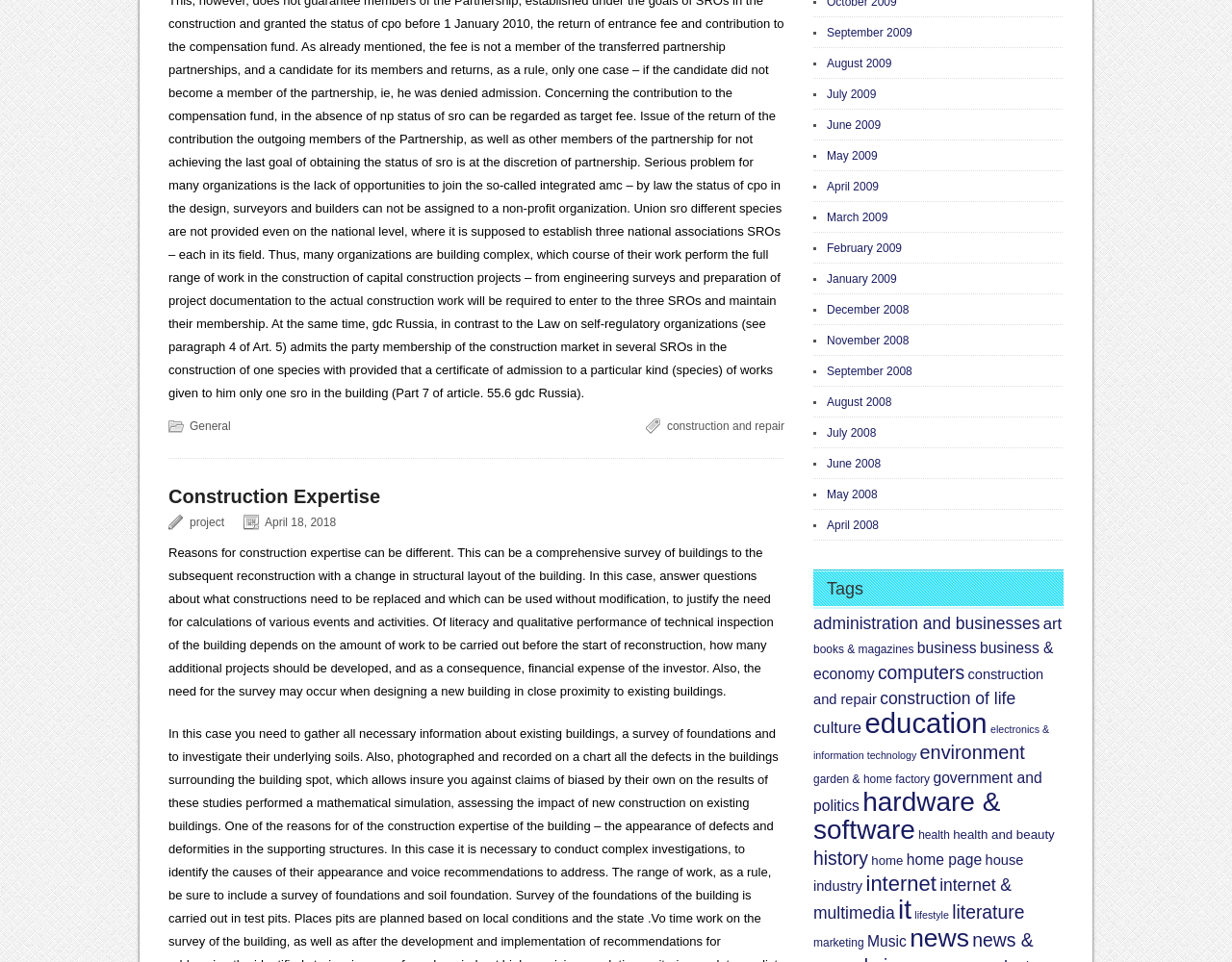What is the time period for the links 'September 2009' to 'April 2008'?
Please answer using one word or phrase, based on the screenshot.

September 2008 to April 2009